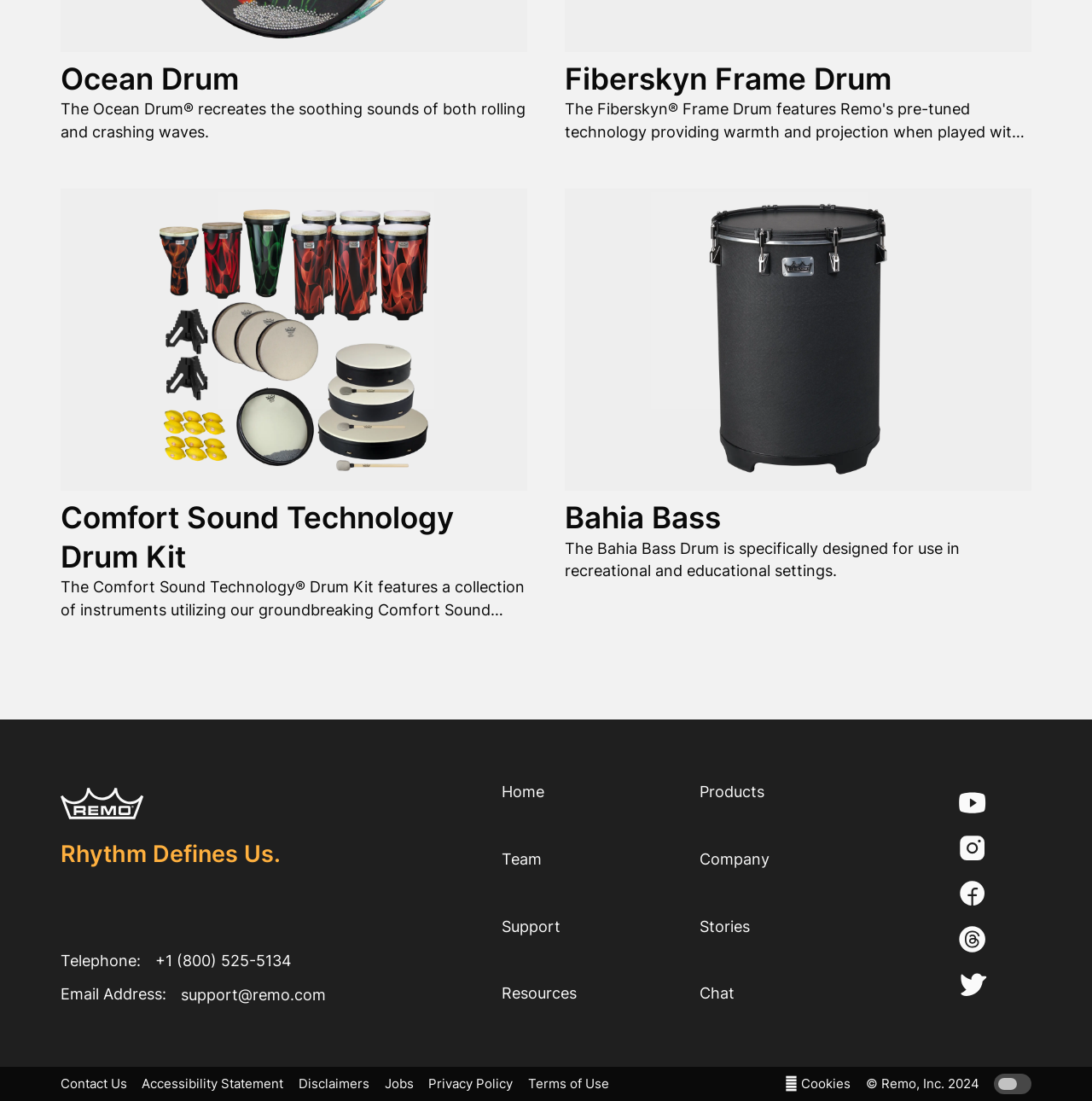Provide the bounding box coordinates of the UI element this sentence describes: "© Remo, Inc. 2024".

[0.793, 0.975, 0.897, 0.993]